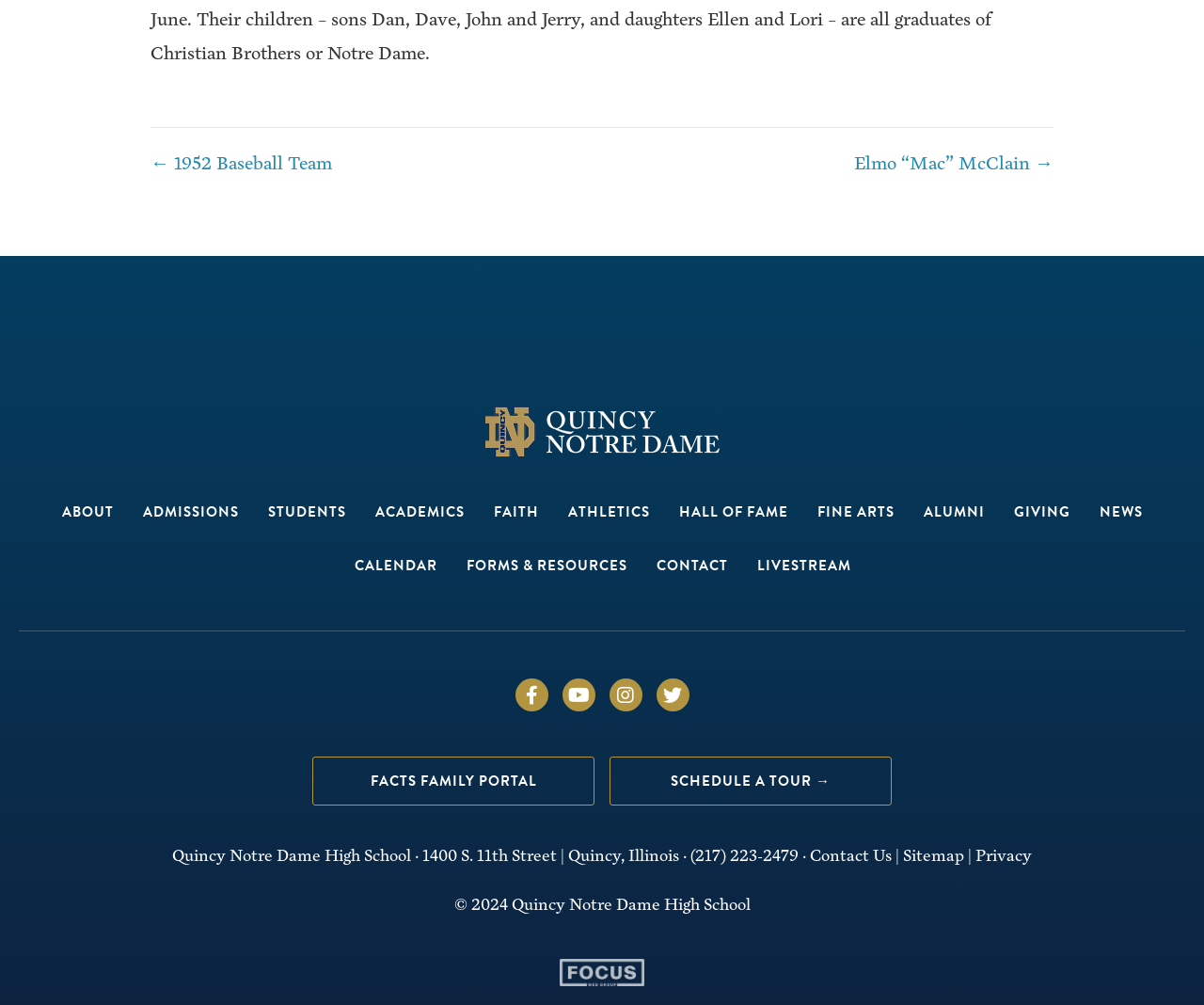Answer the question below using just one word or a short phrase: 
How many links are in the navigation menu?

15